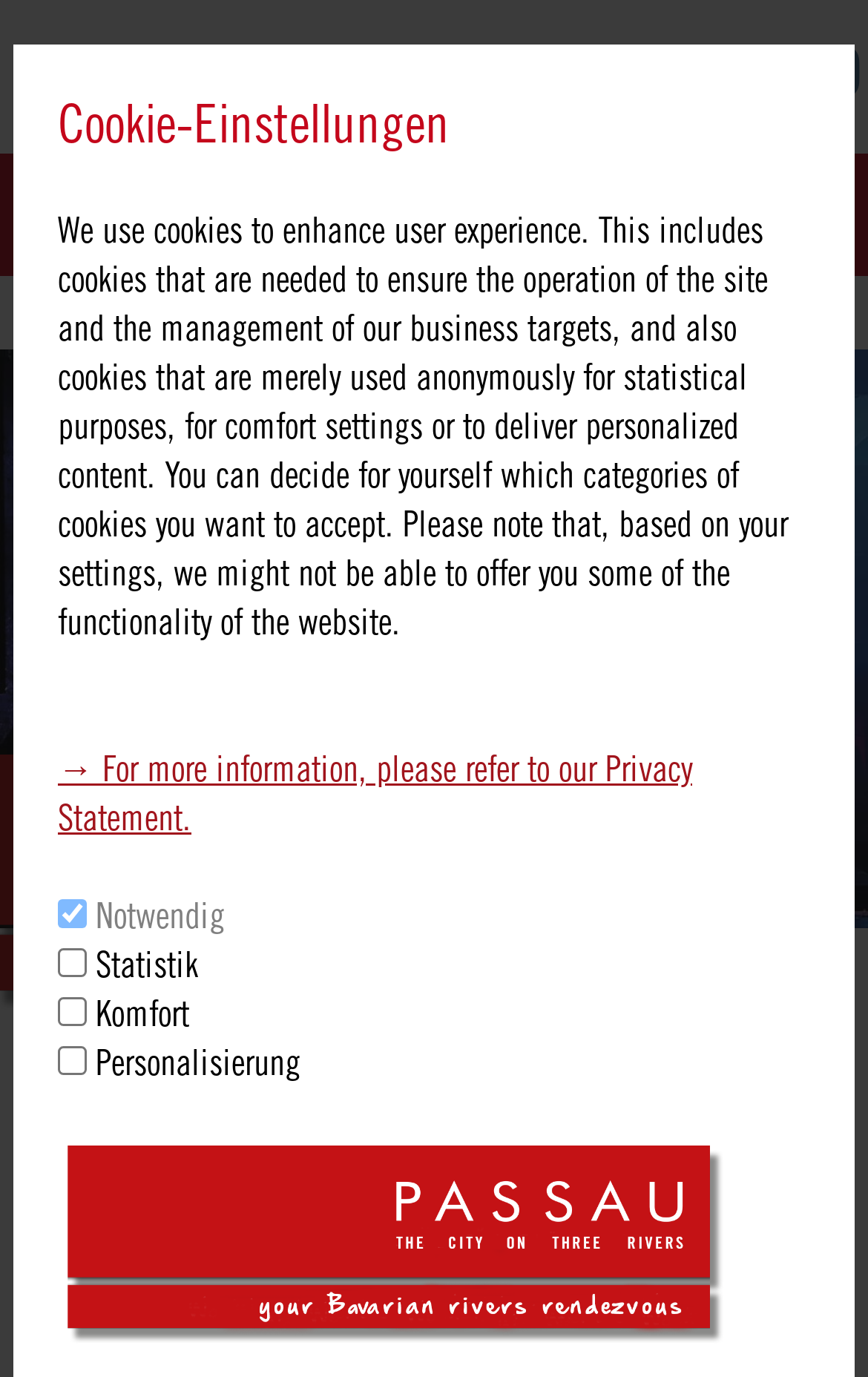Extract the primary heading text from the webpage.

Zeughaus - Activity Centre & Stage